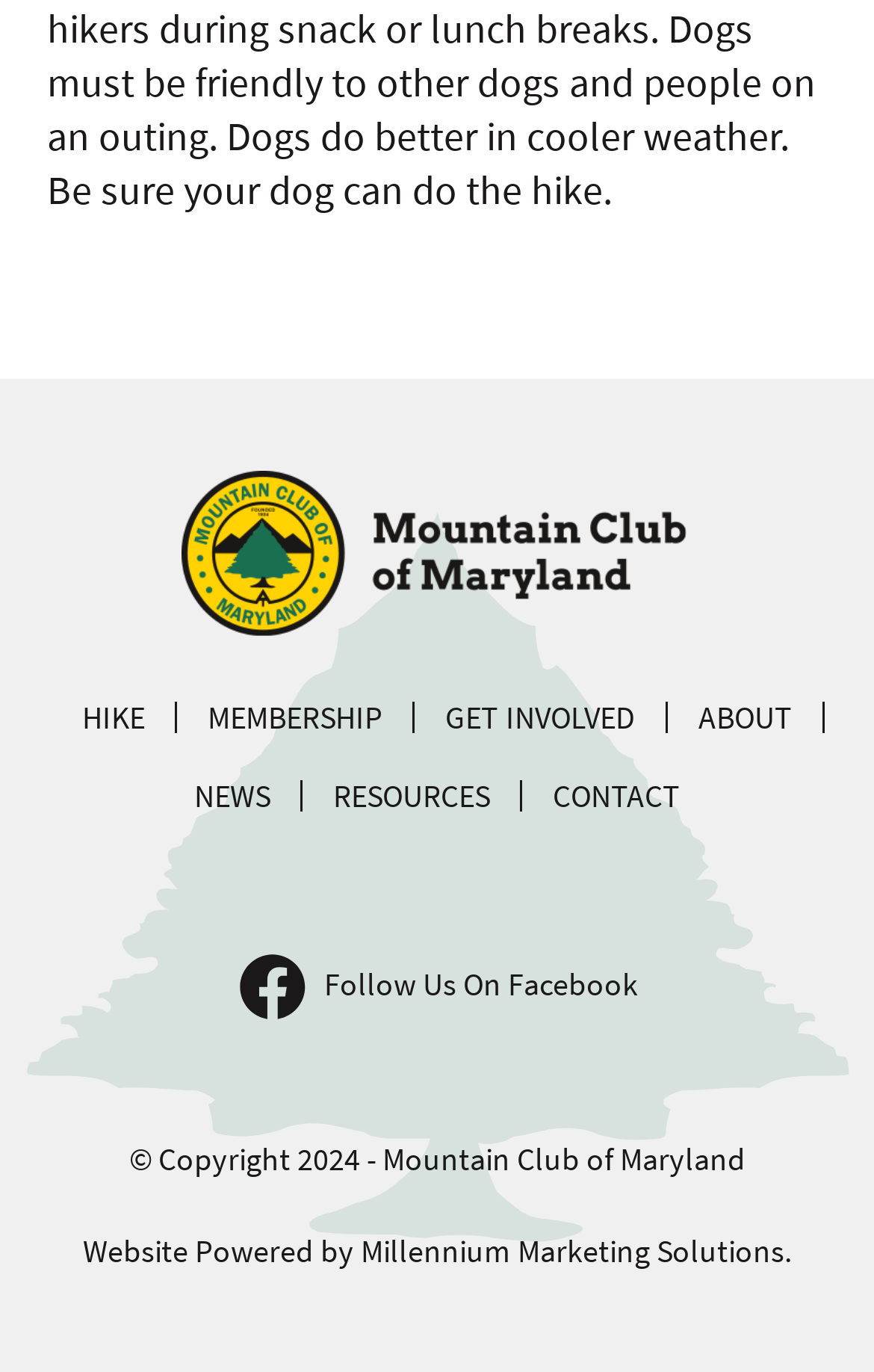Give a one-word or one-phrase response to the question:
What is the purpose of the 'Follow Us On Facebook' link?

To follow the club on Facebook